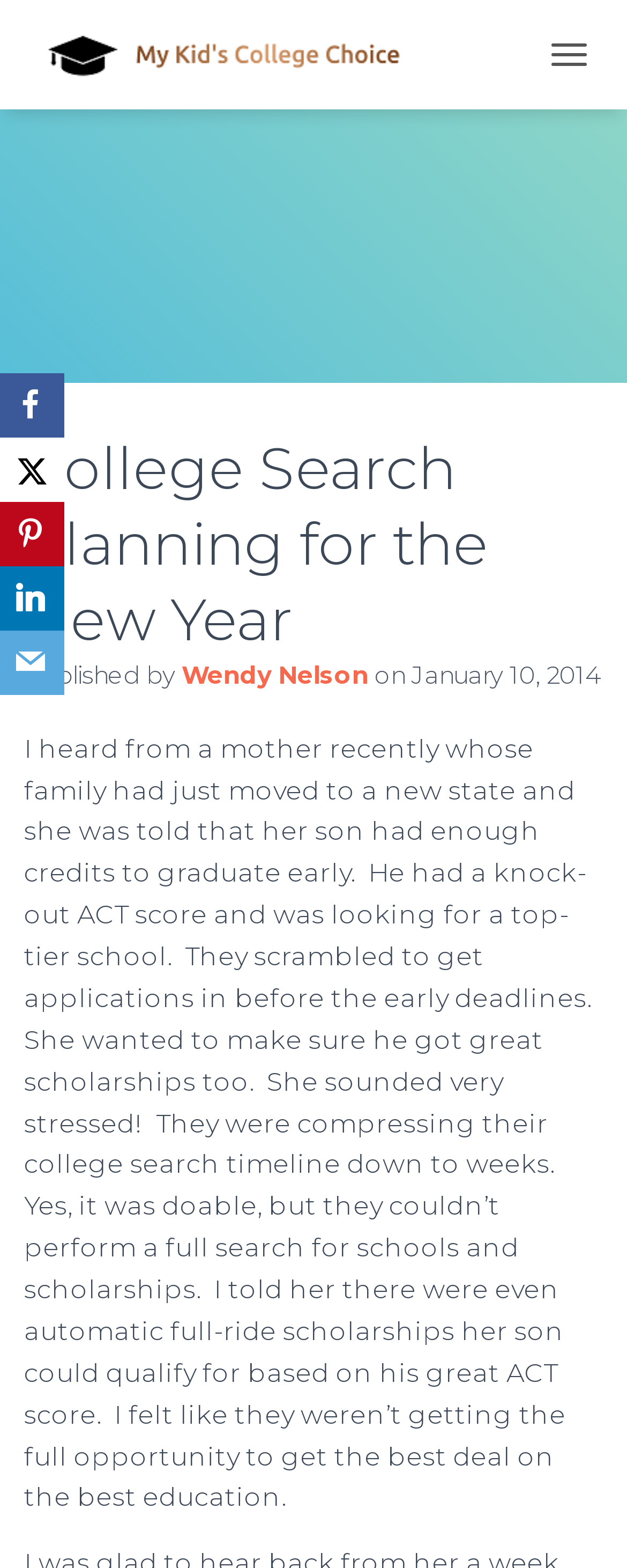Determine the bounding box coordinates of the section I need to click to execute the following instruction: "Share on Facebook". Provide the coordinates as four float numbers between 0 and 1, i.e., [left, top, right, bottom].

[0.0, 0.238, 0.103, 0.279]